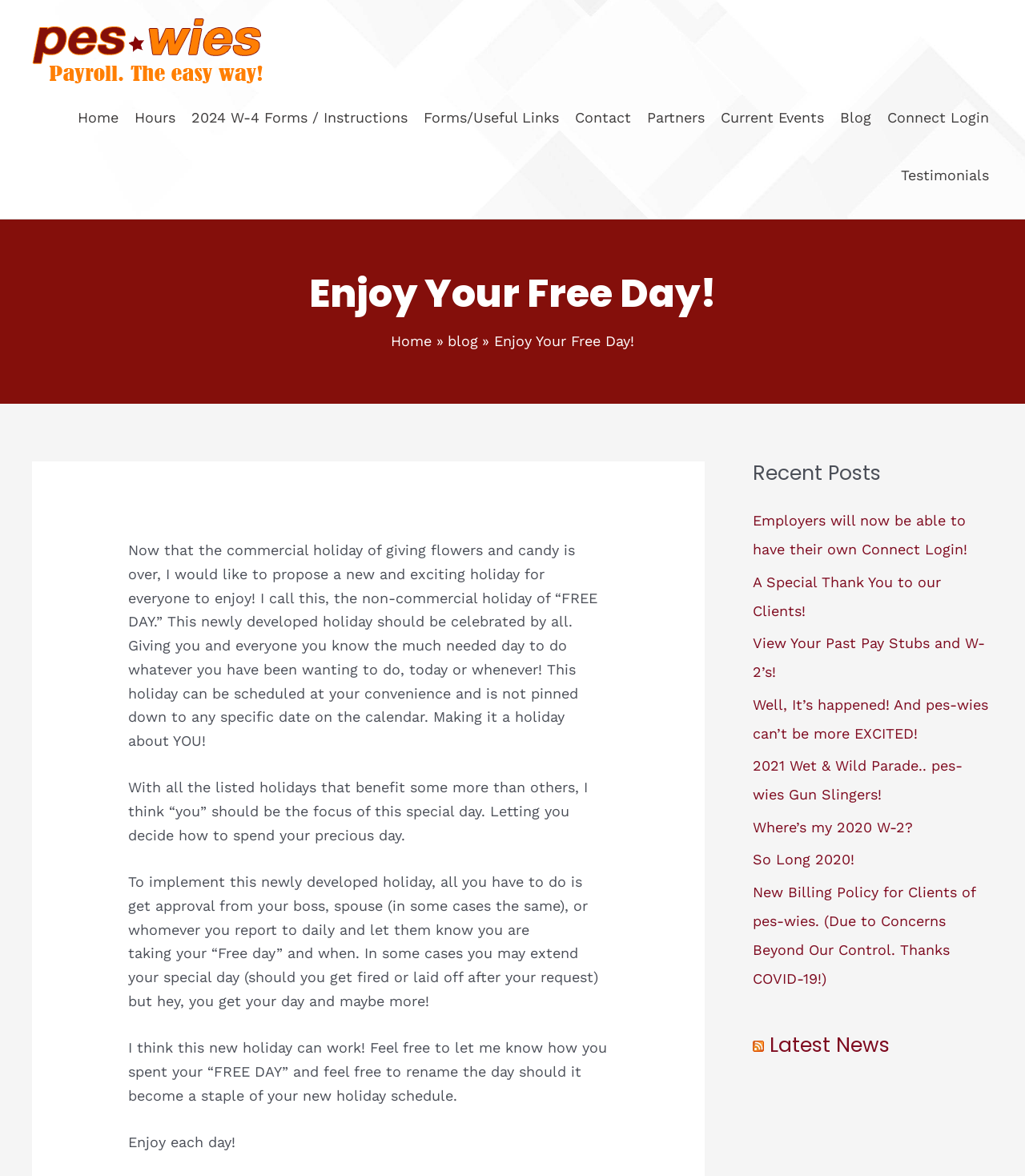Offer a thorough description of the webpage.

The webpage is titled "Enjoy Your Free Day!" and features a prominent heading with the same text at the top center of the page. Below the heading, there is a navigation menu with 11 links, including "Home", "Hours", "2024 W-4 Forms / Instructions", and others, stretching across the top of the page.

To the left of the navigation menu, there is a smaller link to "pes-wies.com" with an accompanying image. Above the navigation menu, there is a breadcrumbs navigation menu with links to "Home" and "blog".

The main content of the page is a long paragraph of text that proposes a new holiday called "Free Day", which is a non-commercial holiday that allows individuals to take a day off to do whatever they want. The text is divided into four sections, each with a distinct topic related to the concept of "Free Day".

To the right of the main content, there is a complementary section with a heading "Recent Posts" that lists 9 links to recent blog posts, including "Employers will now be able to have their own Connect Login!" and "A Special Thank You to our Clients!". Below the "Recent Posts" section, there is another complementary section with a heading "RSS Latest News" that features a link to an RSS feed and a link to "Latest News".

Overall, the webpage has a simple and clean layout, with a focus on the main content and supporting navigation menus and complementary sections.